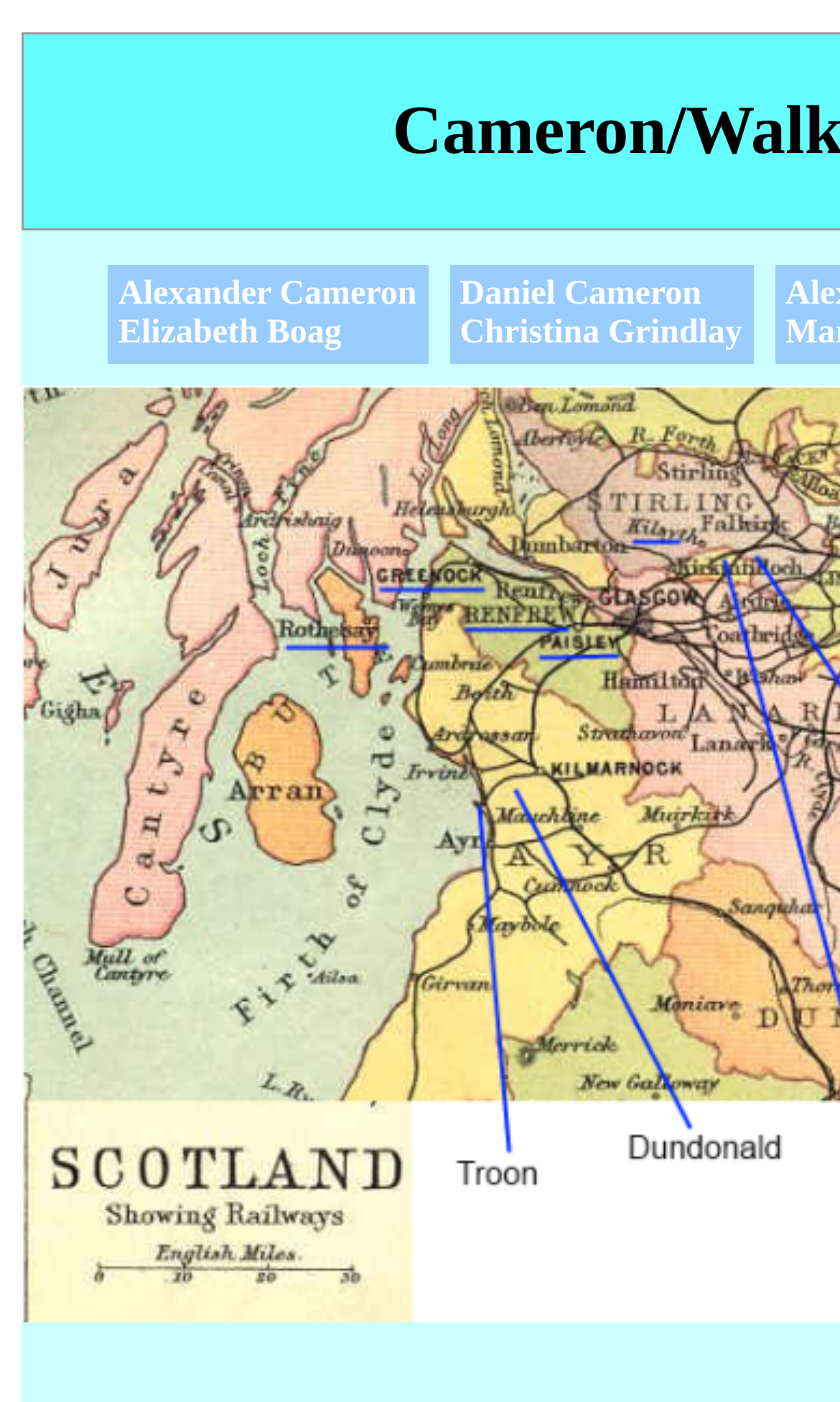Locate the primary headline on the webpage and provide its text.

Cameron/Walker Family History Home Page